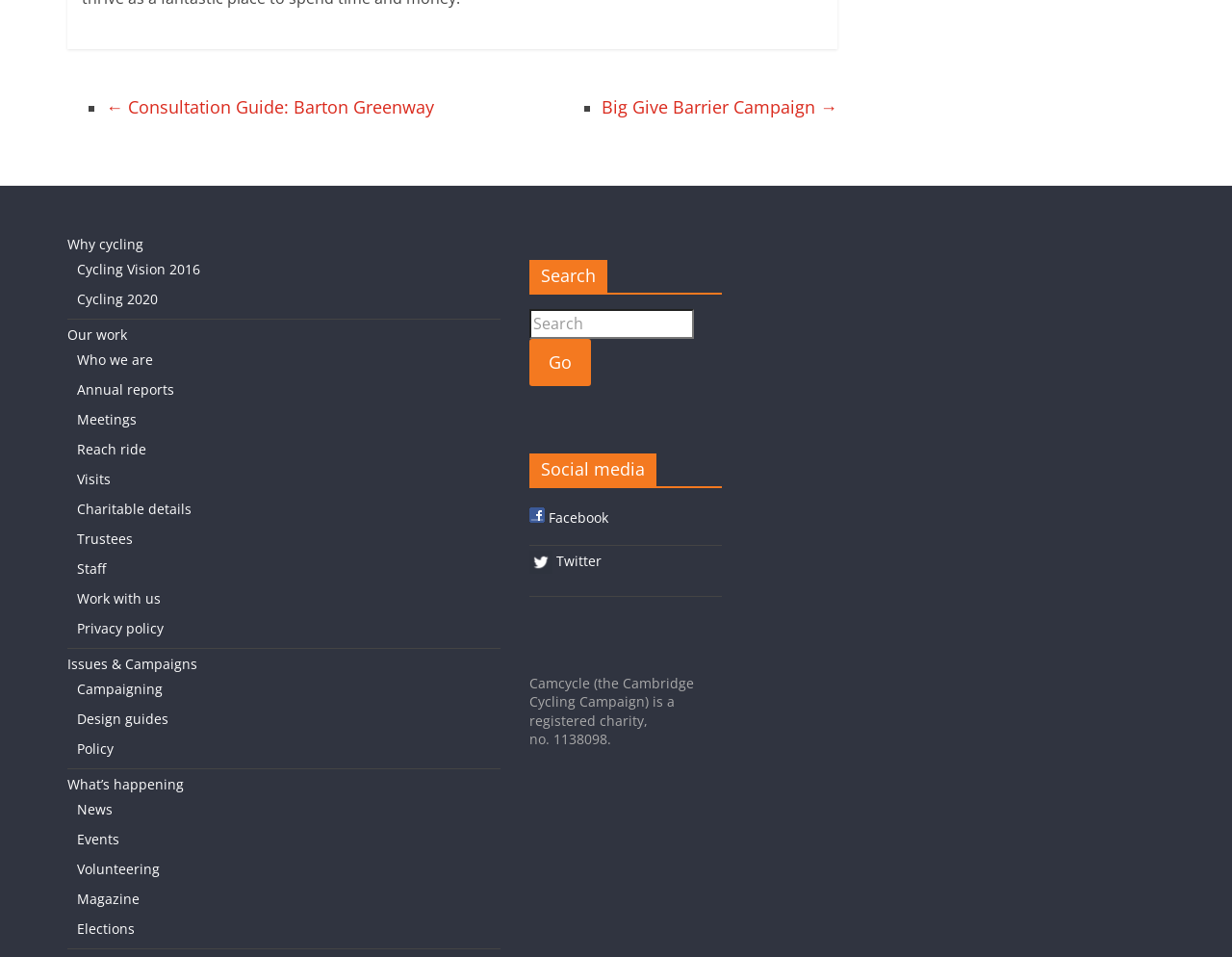Please locate the bounding box coordinates of the region I need to click to follow this instruction: "Go to the Big Give Barrier Campaign page".

[0.488, 0.095, 0.68, 0.129]